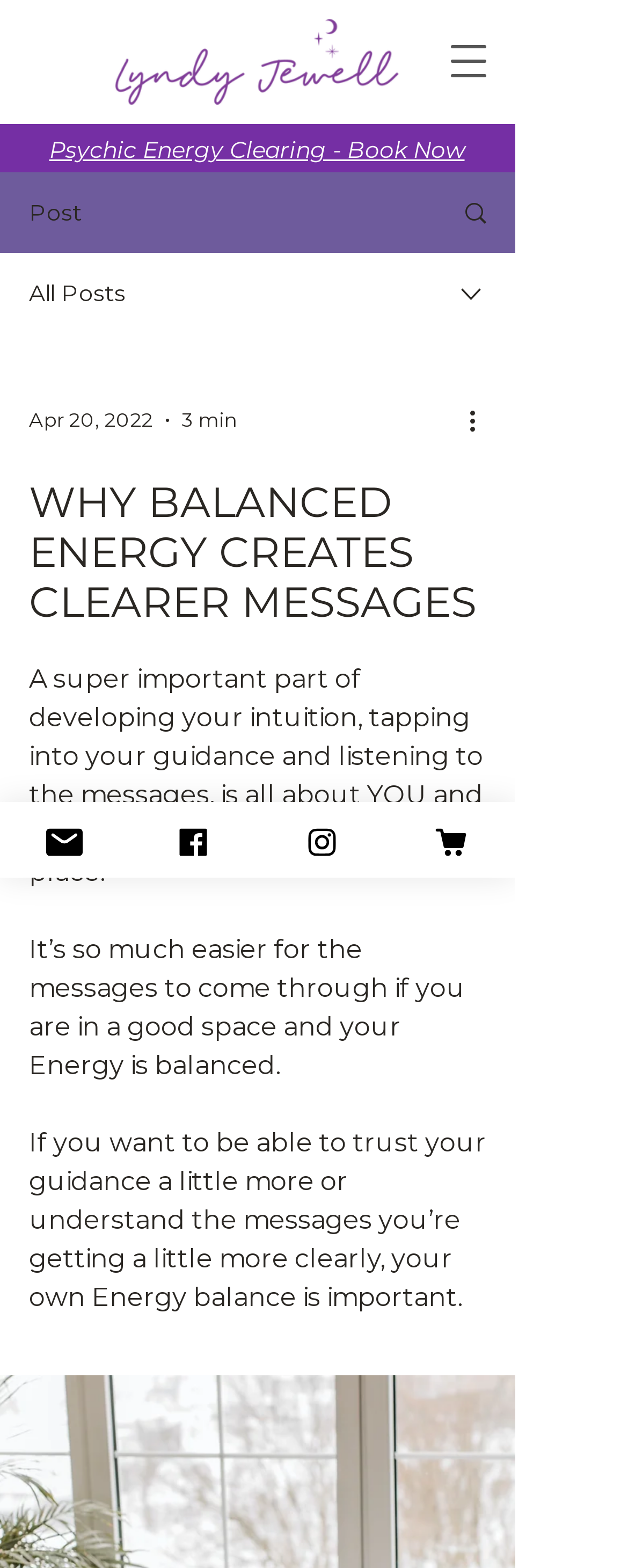Respond to the question below with a single word or phrase:
What is the logo image filename?

lyndy-jewell-logo-variation-amethyst-rgb-300mm_144ppi.png